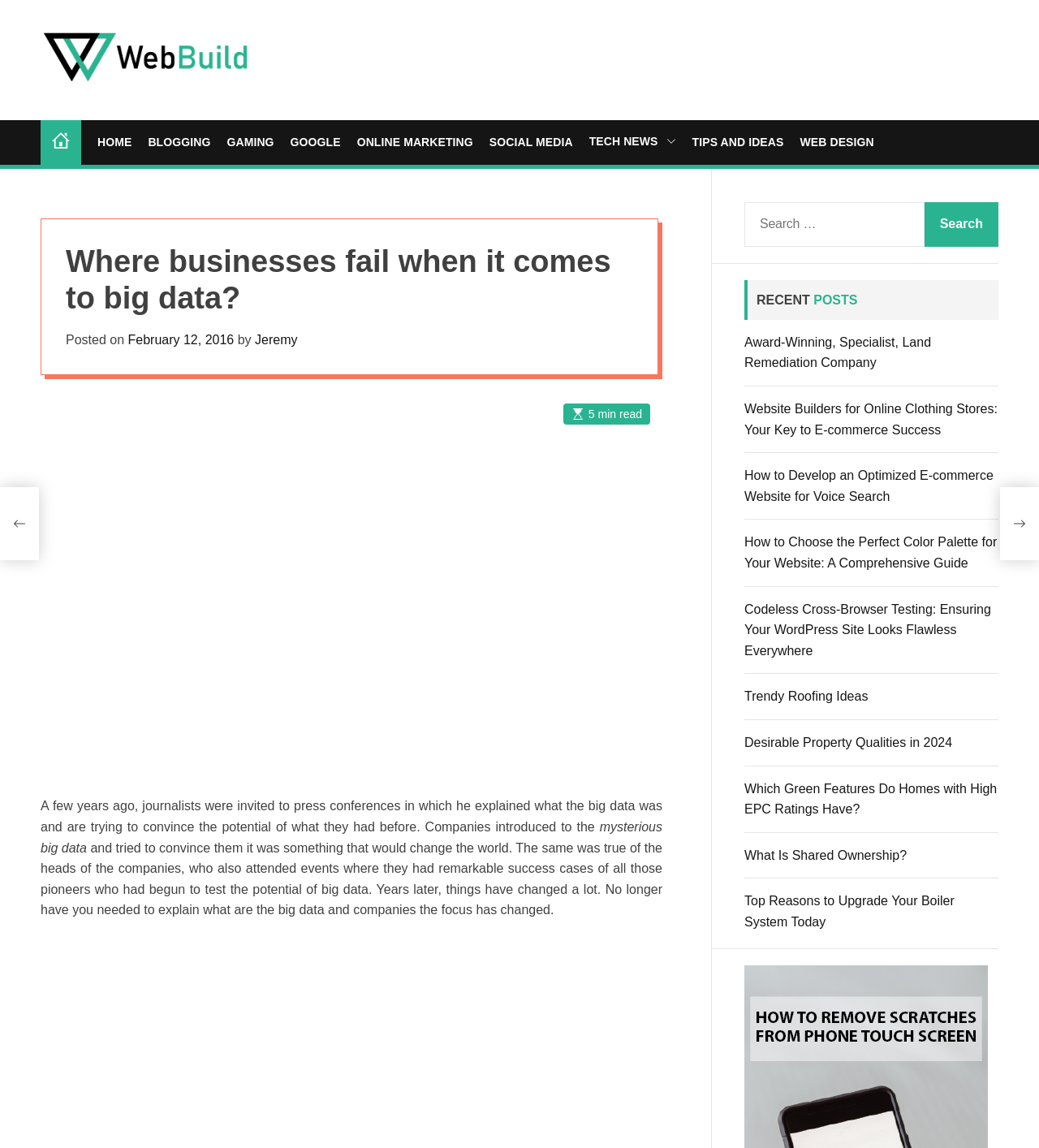Locate and extract the headline of this webpage.

Where businesses fail when it comes to big data?